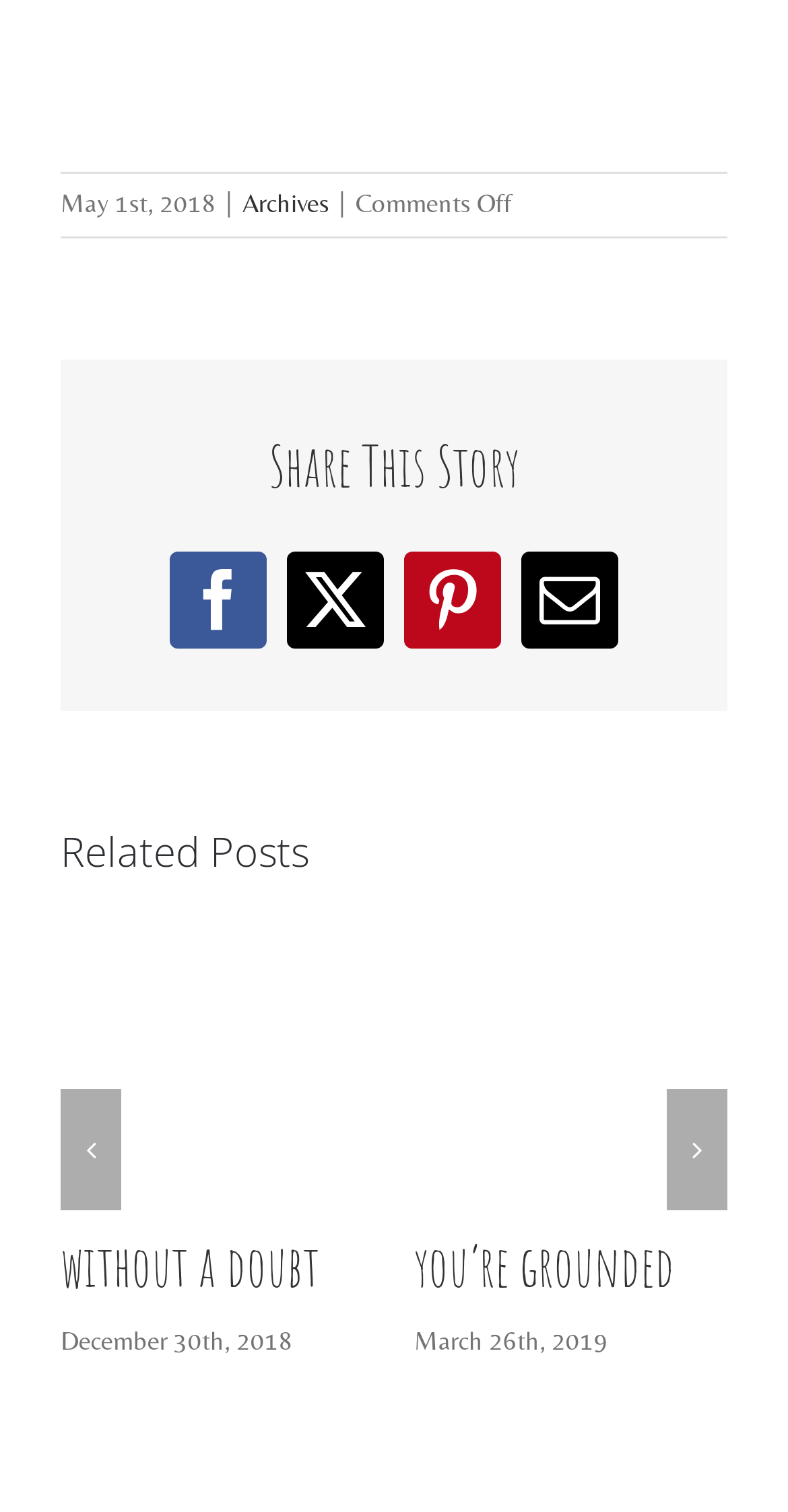What is the purpose of the 'Previous slide' and 'Next slide' buttons?
Using the image, provide a detailed and thorough answer to the question.

I found two button elements labeled 'Previous slide' and 'Next slide' with a control relationship to a swiper-wrapper element, indicating that they are used to navigate through a slideshow or a series of slides.